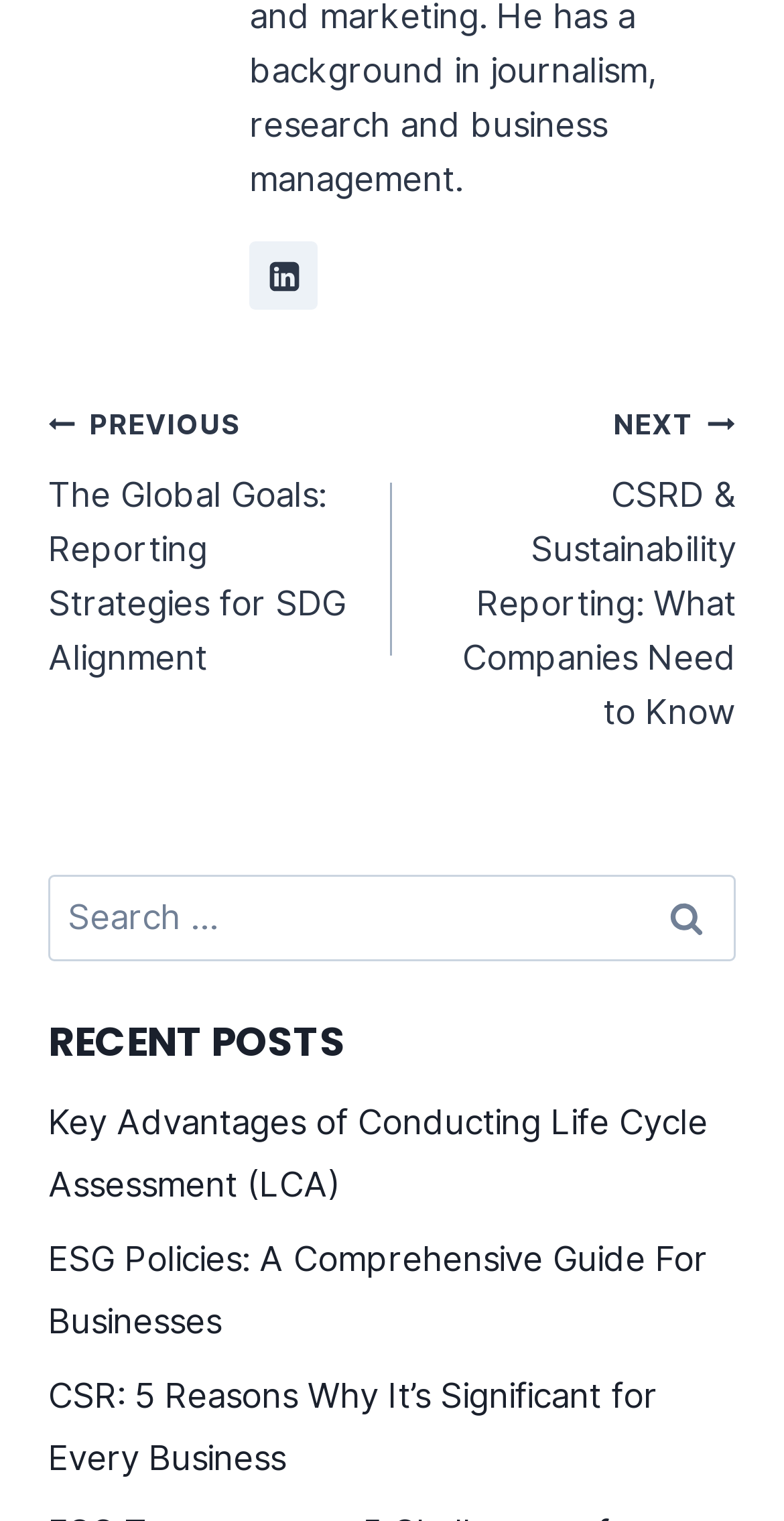Identify the bounding box coordinates of the specific part of the webpage to click to complete this instruction: "Click on ESG policies".

[0.062, 0.815, 0.903, 0.882]